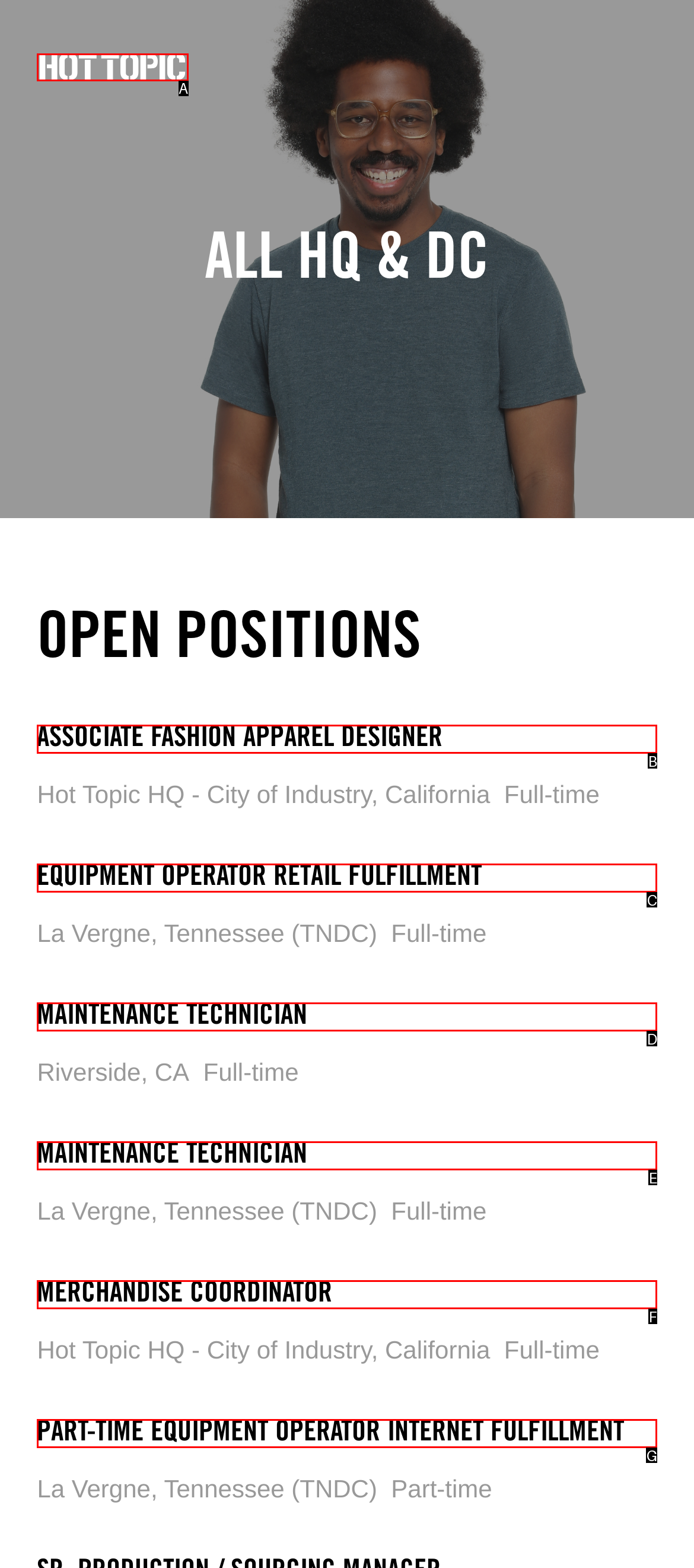Based on the element description: Equipment Operator Retail Fulfillment, choose the best matching option. Provide the letter of the option directly.

C